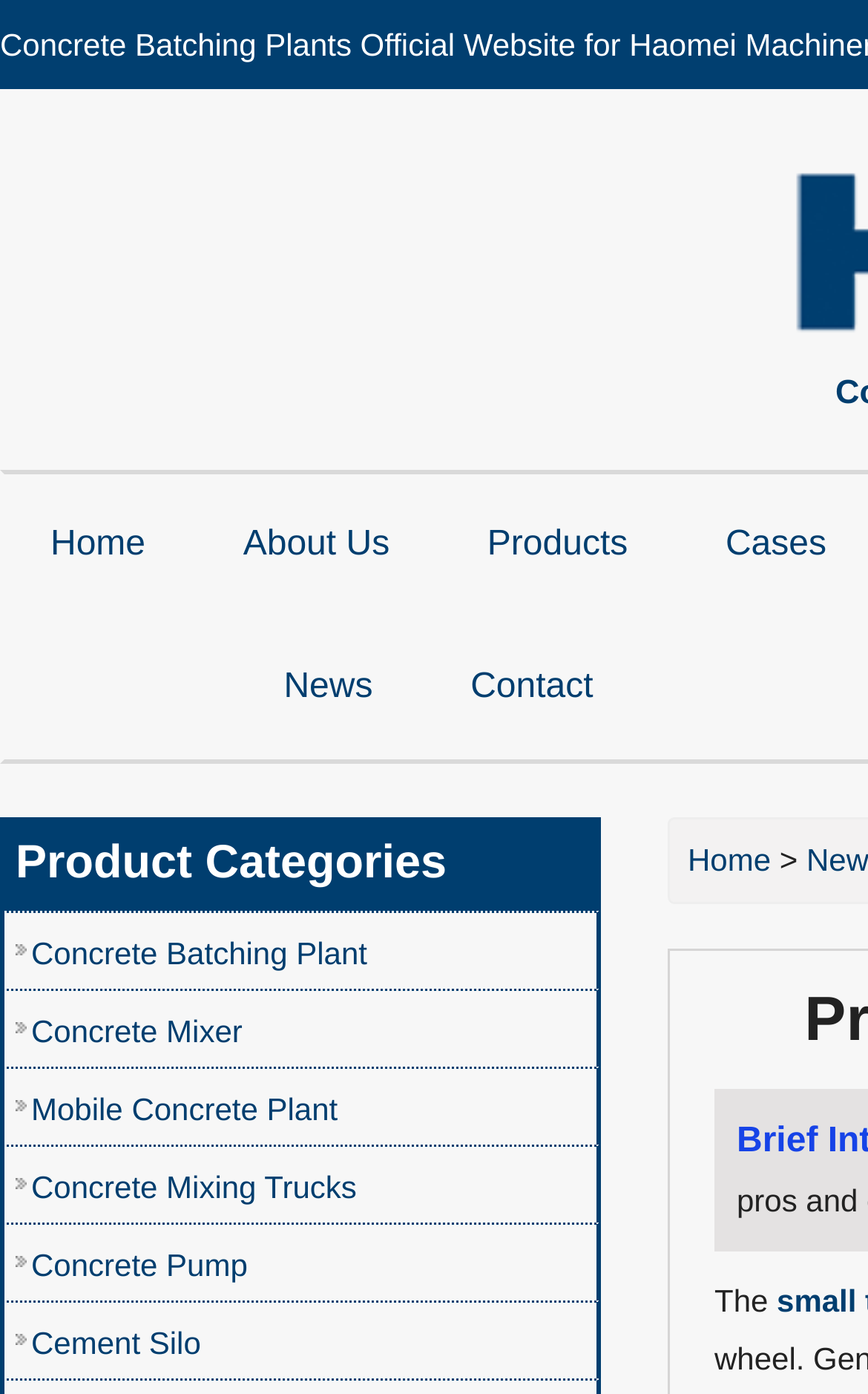Is there a 'Contact' link?
Look at the image and respond with a single word or a short phrase.

Yes